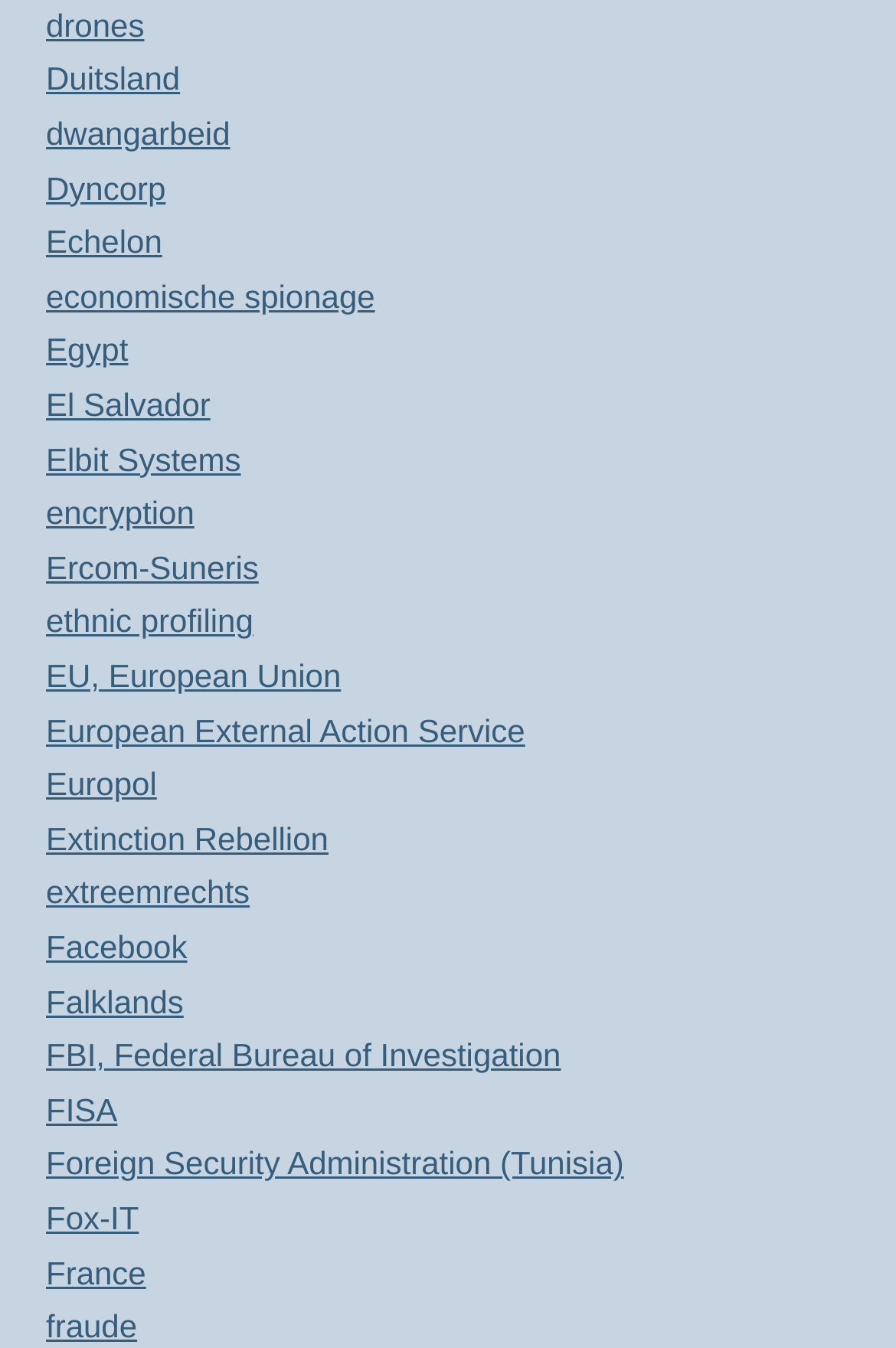Provide a single word or phrase answer to the question: 
What is the topic of the link at the top?

drones